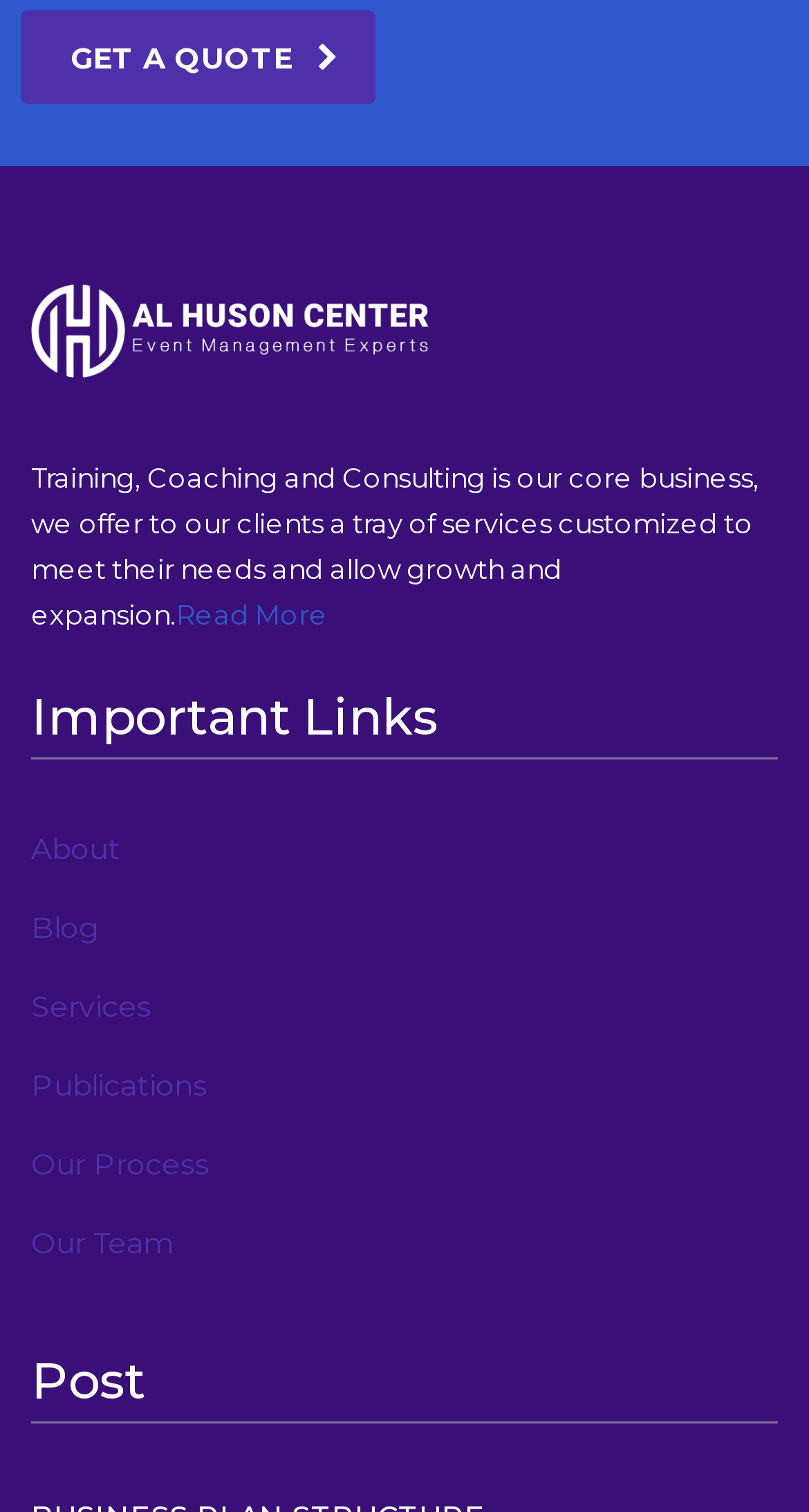Indicate the bounding box coordinates of the element that must be clicked to execute the instruction: "View the blog". The coordinates should be given as four float numbers between 0 and 1, i.e., [left, top, right, bottom].

[0.038, 0.602, 0.123, 0.624]